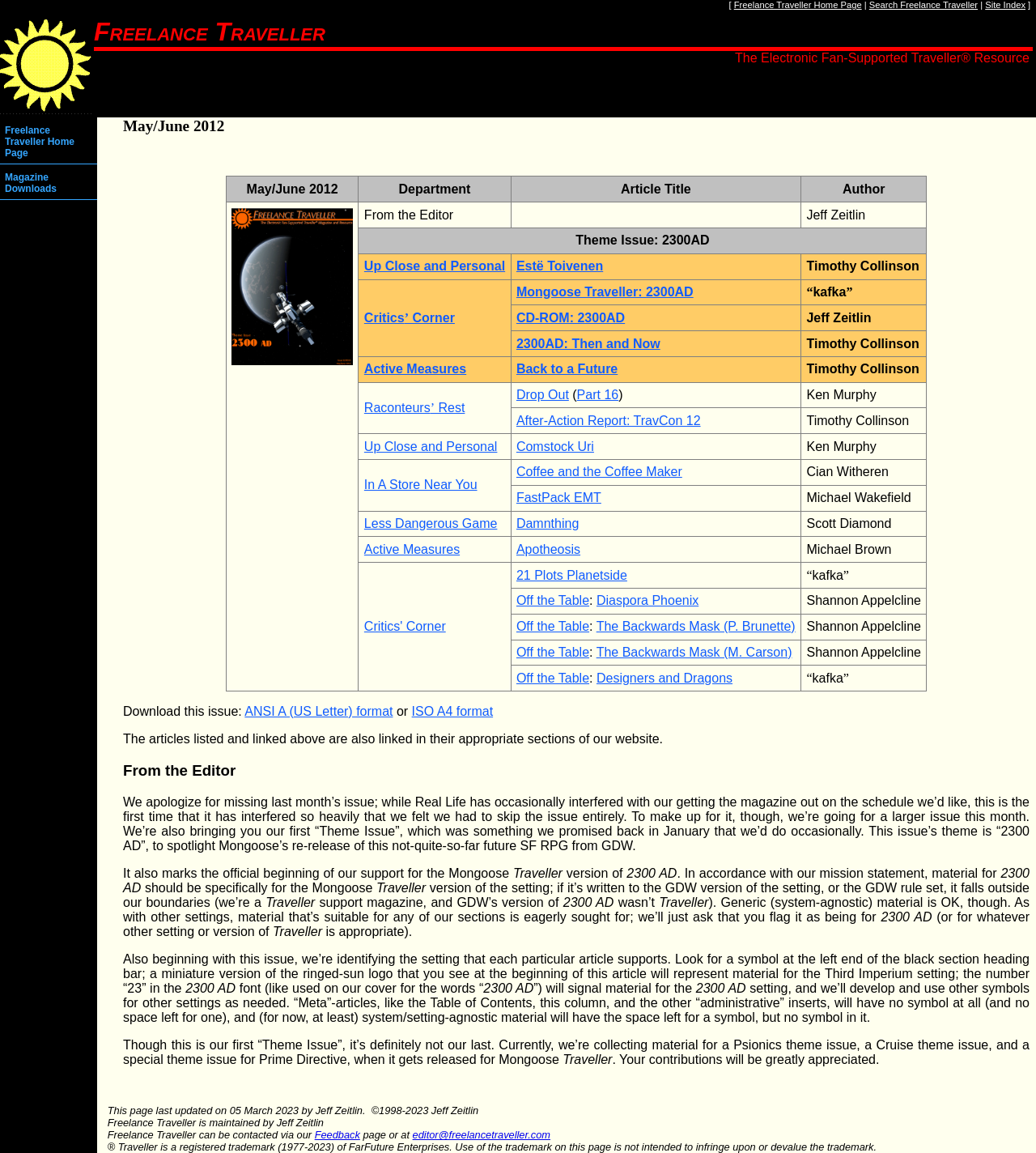Detail the webpage's structure and highlights in your description.

The webpage is dedicated to Freelance Traveller, a fan-supported Traveller resource. At the top, there is a navigation bar with links to the Freelance Traveller Home Page, Search Freelance Traveller, and Site Index. Below the navigation bar, there is a header section with the title "The Electronic Fan-Supported Traveller" and a "Resource" label.

On the left side, there are links to the Freelance Traveller Home Page and Magazine Downloads. Next to these links, there is a label indicating the issue number and date, "May/June 2012". 

The main content of the page is a table with multiple rows, each representing an article or section. The table has four columns: May/June 2012, Department, Article Title, and Author. Each row contains information about a specific article, including the title, author, and sometimes a link to the article. There are 11 rows in total, each with a different article or section.

Some of the article titles include "From the Editor", "Up Close and Personal", "Critics’ Corner", "2300AD: Then and Now", and "Raconteurs’ Rest". The authors' names are also listed, such as Jeff Zeitlin, Estë Toivenen, and Timothy Collinson.

There is an image in the first row, but its content is not specified. The overall layout is organized, with clear headings and concise text, making it easy to navigate and find specific information.